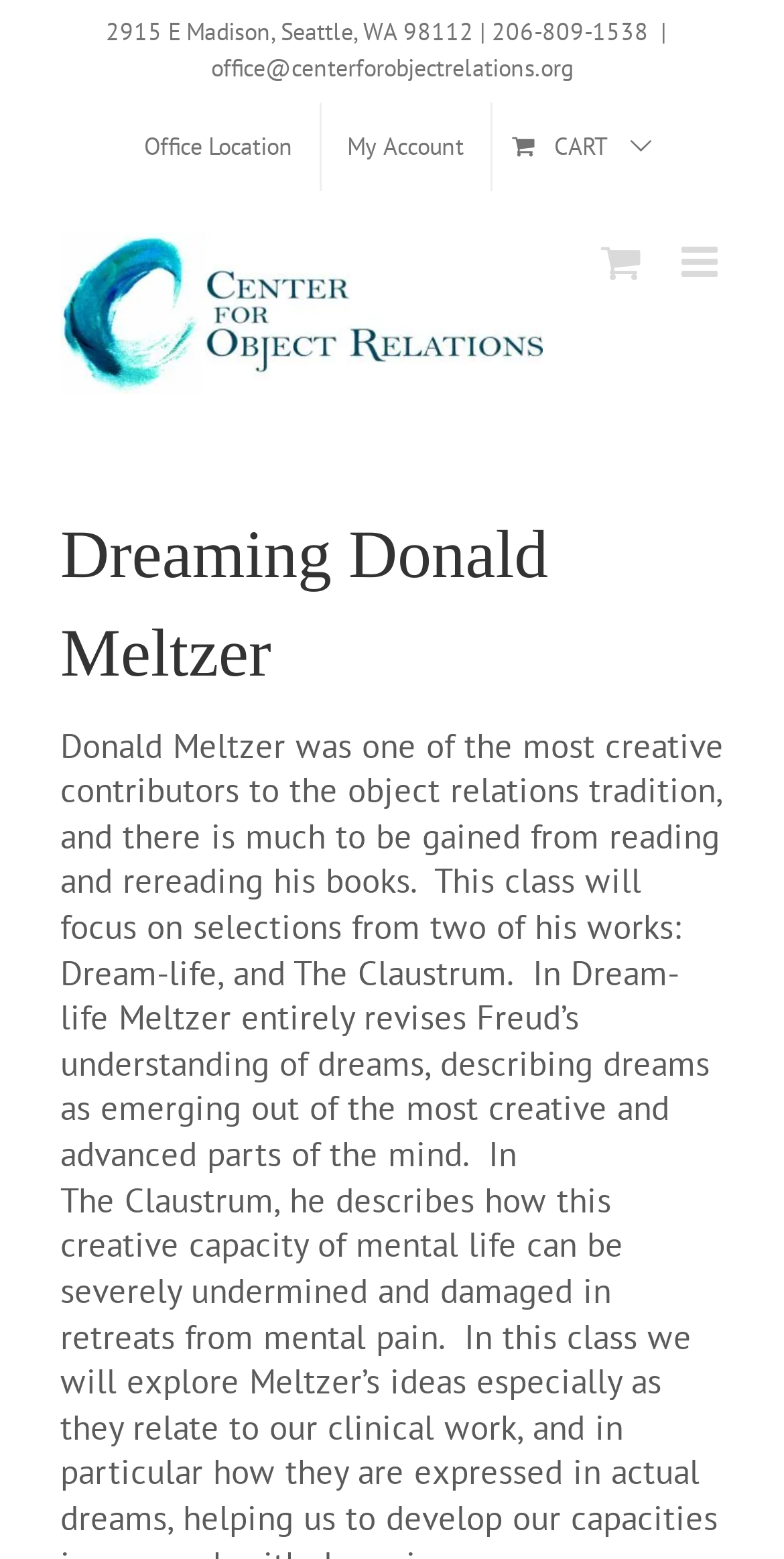Please find the bounding box coordinates of the element that needs to be clicked to perform the following instruction: "View office location". The bounding box coordinates should be four float numbers between 0 and 1, represented as [left, top, right, bottom].

[0.15, 0.066, 0.406, 0.123]